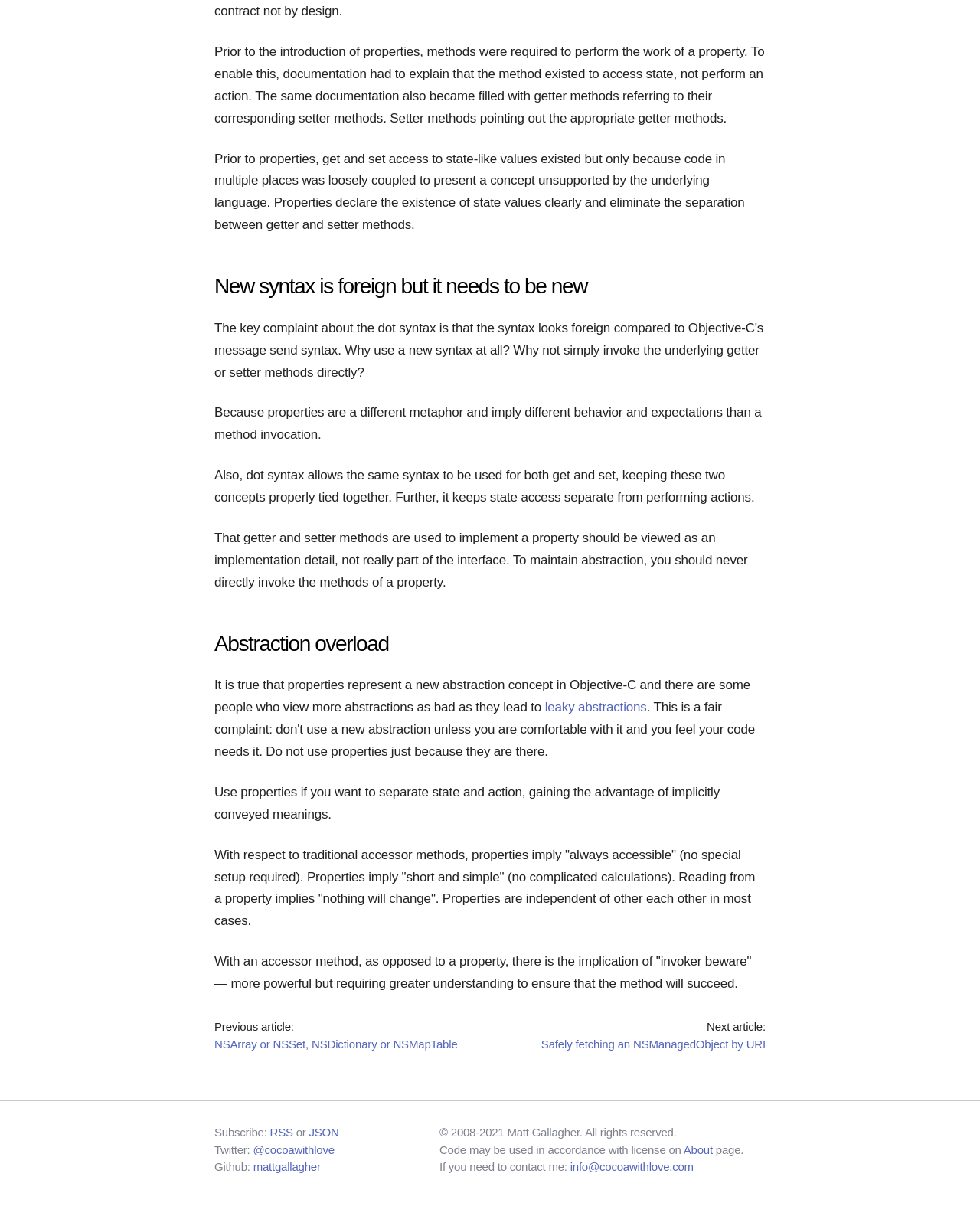Determine the bounding box coordinates for the element that should be clicked to follow this instruction: "Contact the author". The coordinates should be given as four float numbers between 0 and 1, in the format [left, top, right, bottom].

[0.582, 0.944, 0.708, 0.955]